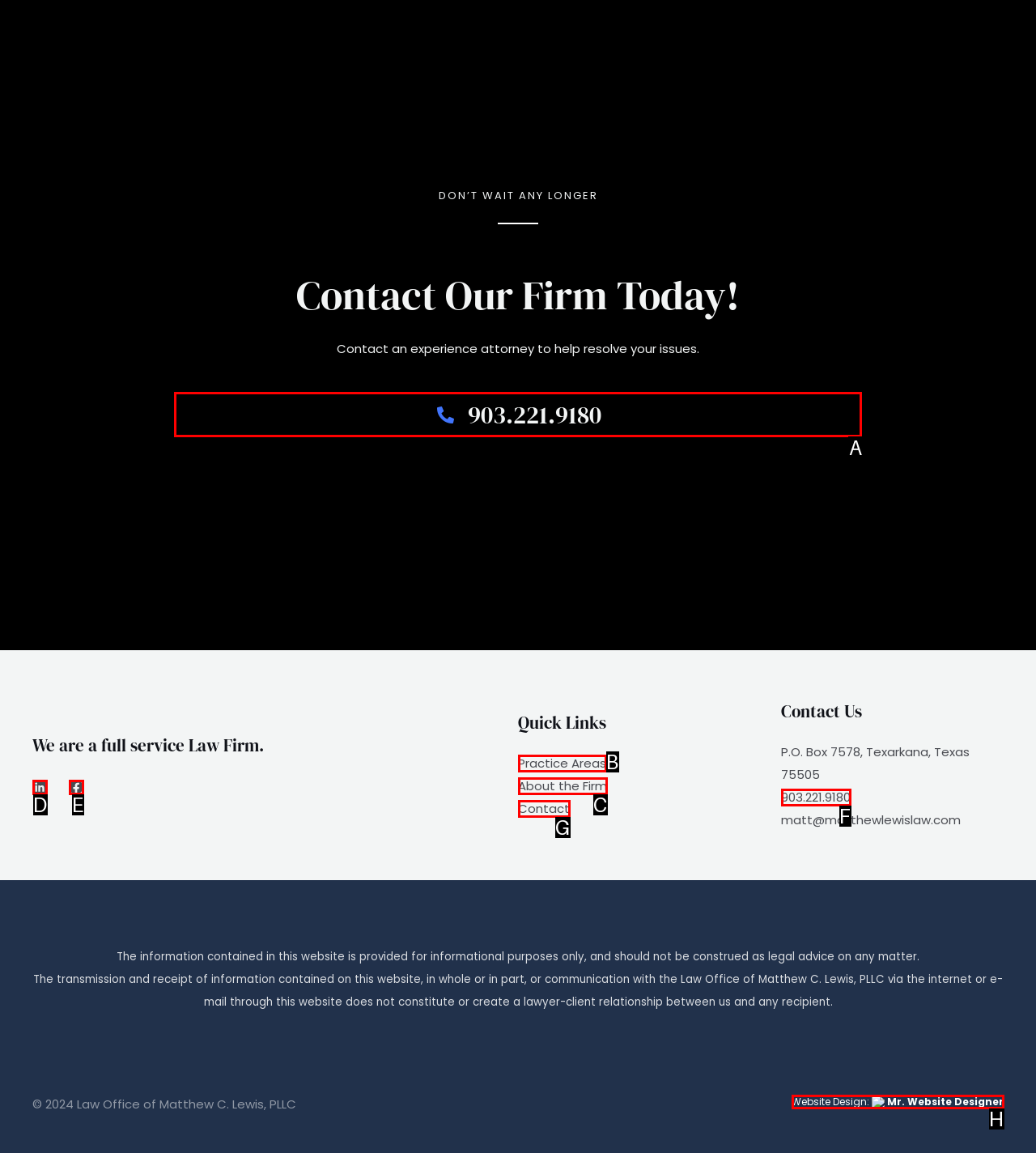Given the instruction: View shopping cart, which HTML element should you click on?
Answer with the letter that corresponds to the correct option from the choices available.

None